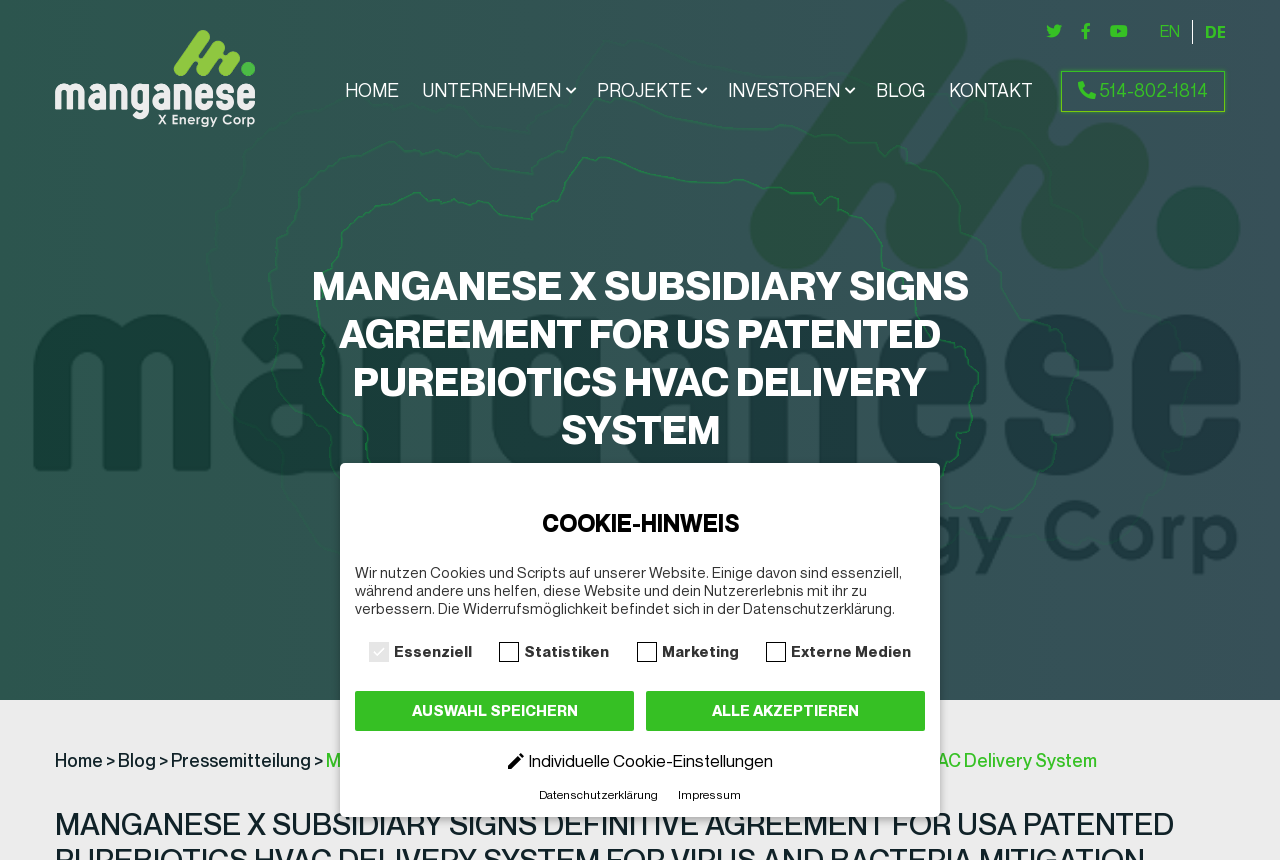Kindly determine the bounding box coordinates for the clickable area to achieve the given instruction: "Click on the HOME link".

[0.26, 0.081, 0.321, 0.131]